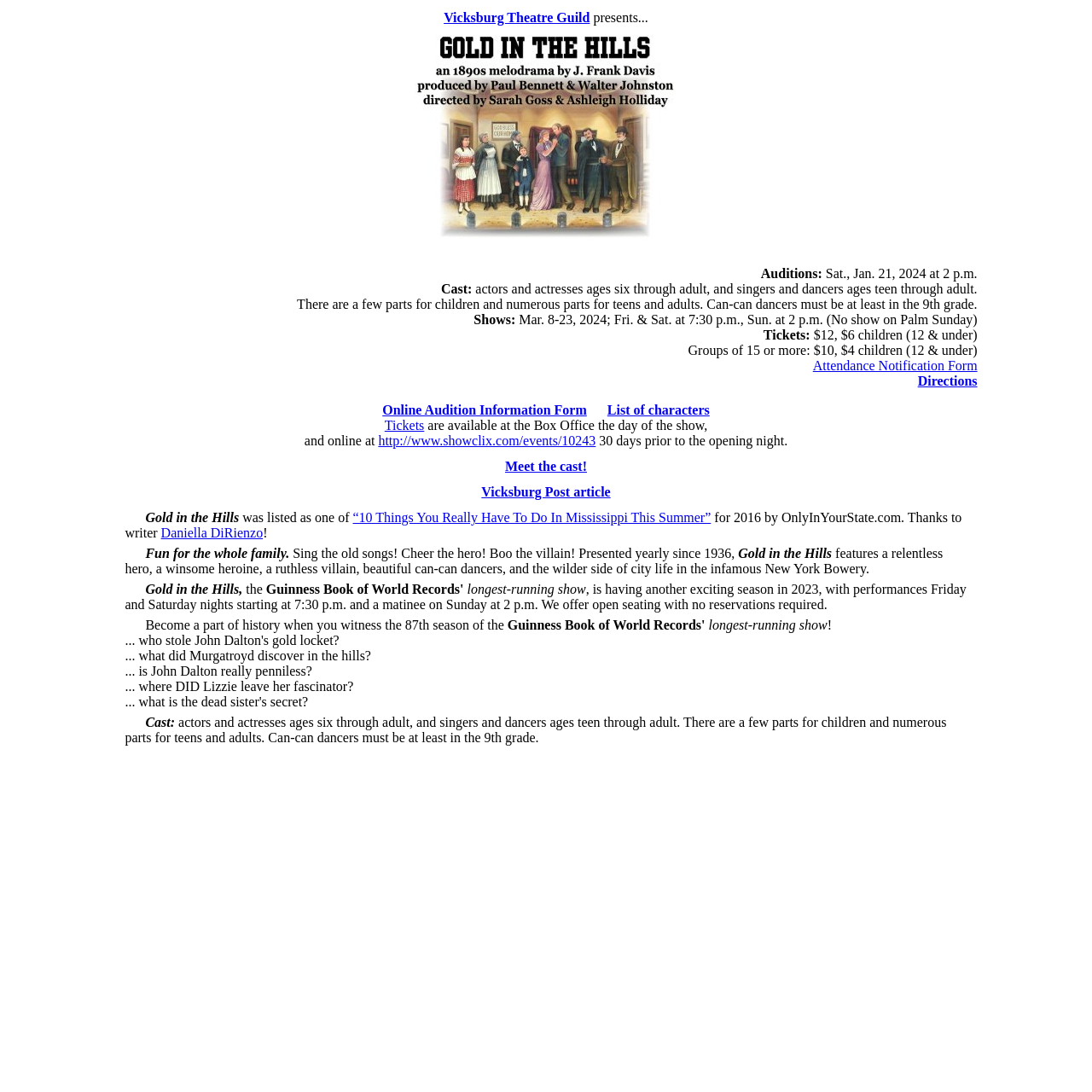Find the bounding box coordinates of the clickable element required to execute the following instruction: "Get tickets online". Provide the coordinates as four float numbers between 0 and 1, i.e., [left, top, right, bottom].

[0.346, 0.397, 0.546, 0.41]